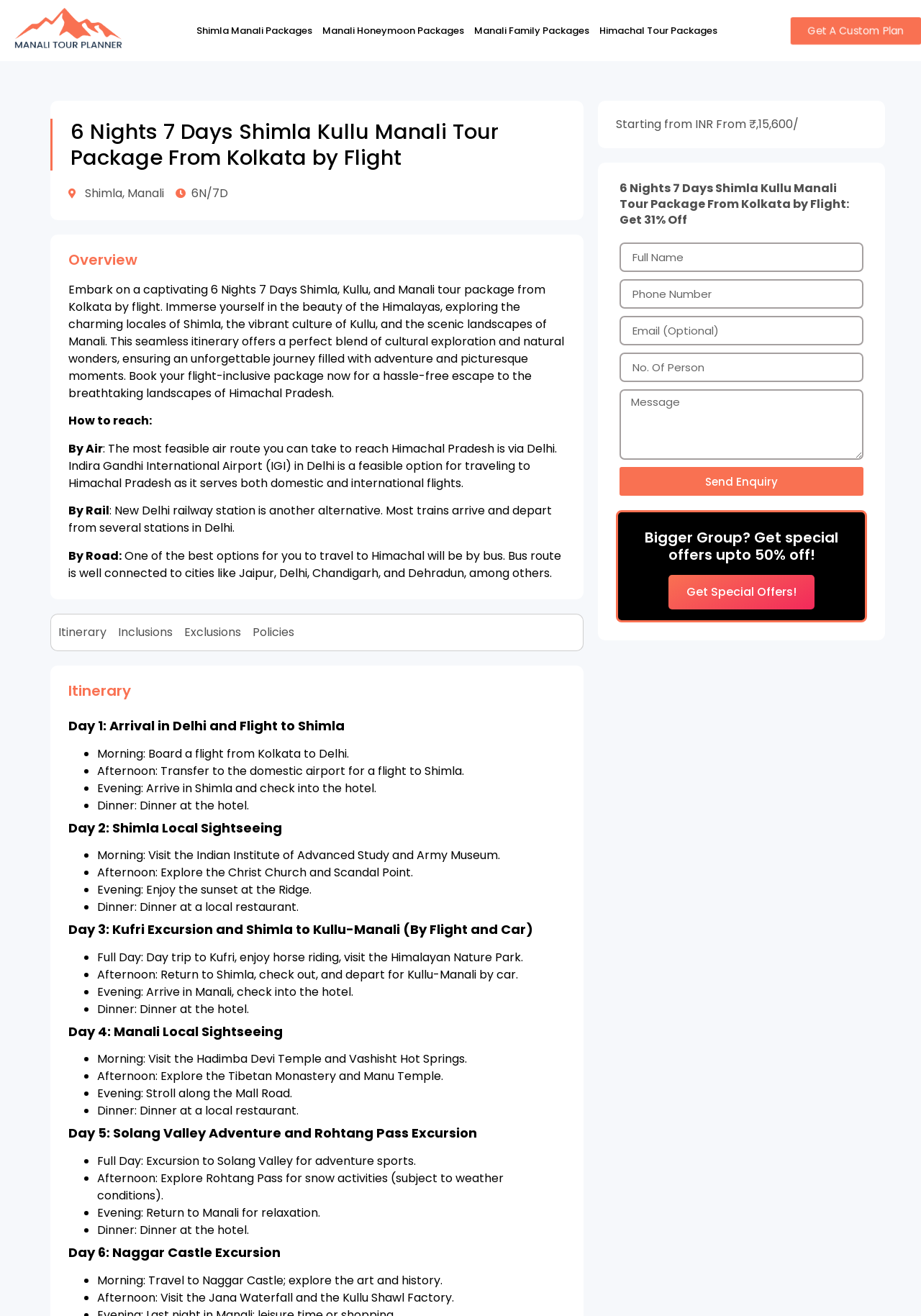Please answer the following question using a single word or phrase: What is the name of the temple visited on Day 4?

Hadimba Devi Temple